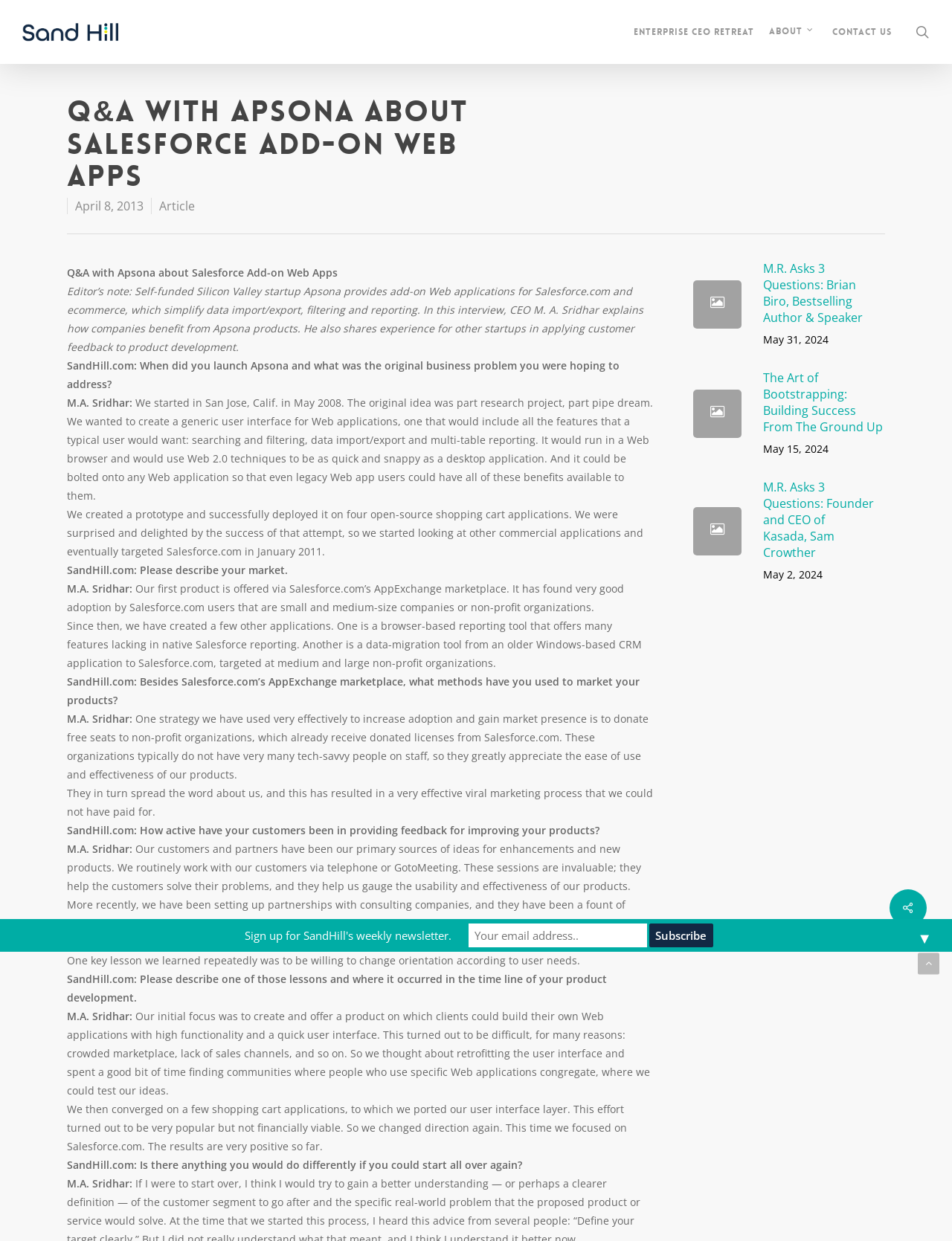What is the topic of the article?
Craft a detailed and extensive response to the question.

The answer can be found in the title of the webpage 'Q&A with Apsona about Salesforce Add-on Web Apps' which indicates that the topic of the article is Apsona's experience with Salesforce add-on web apps.